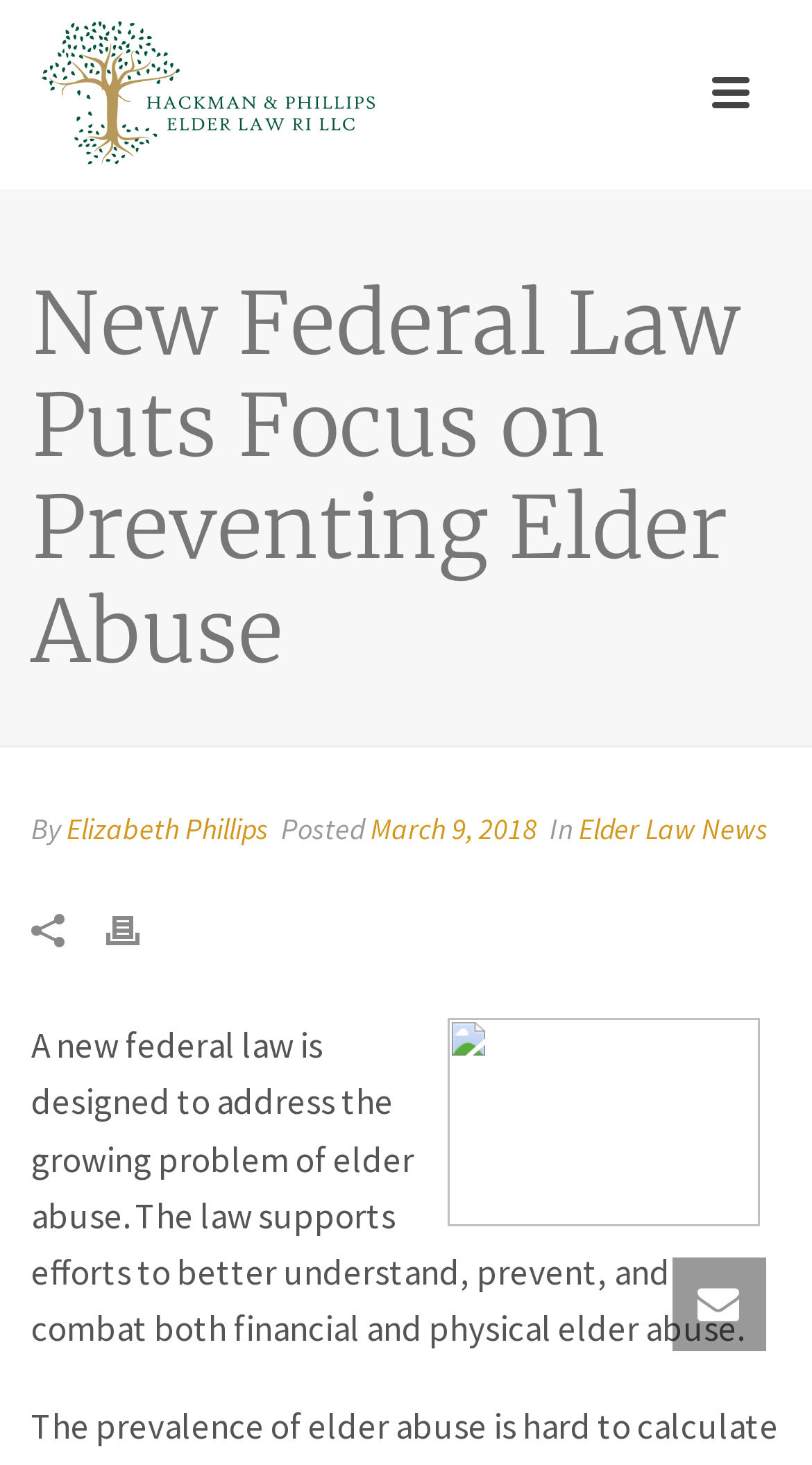Can you look at the image and give a comprehensive answer to the question:
Can the article be printed?

There is a 'Print' link on the webpage, which suggests that the article can be printed.